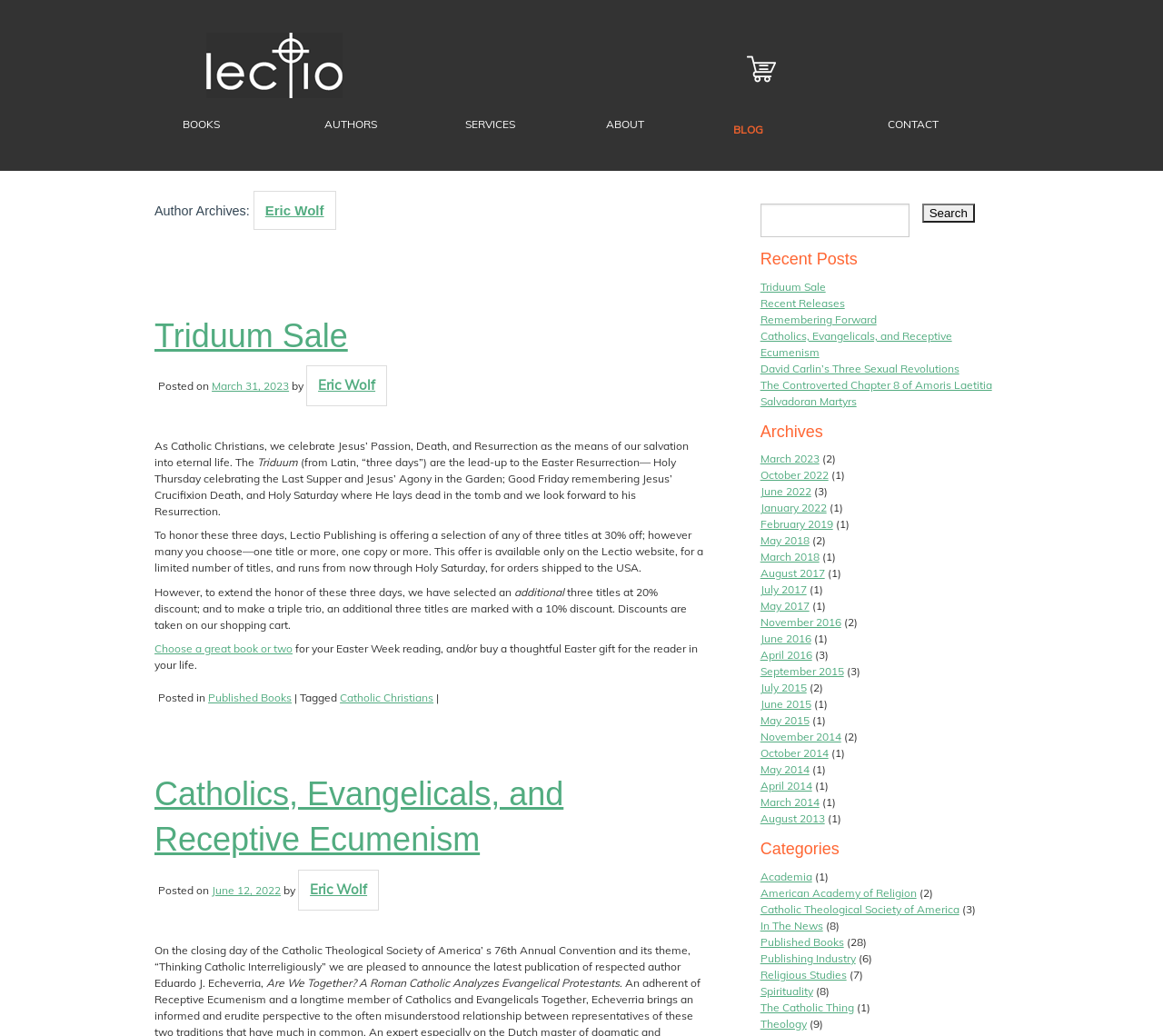Give the bounding box coordinates for this UI element: "June 12, 2022". The coordinates should be four float numbers between 0 and 1, arranged as [left, top, right, bottom].

[0.182, 0.853, 0.241, 0.866]